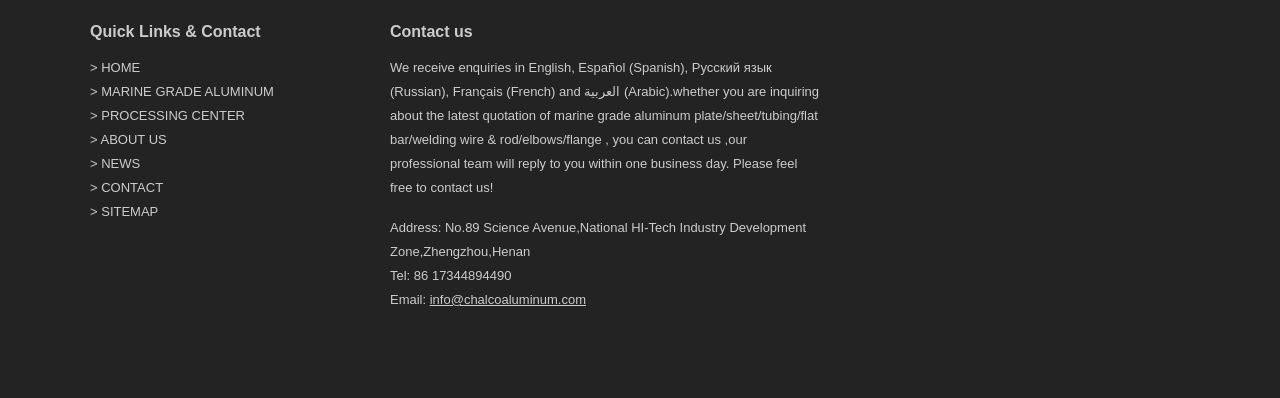Give a one-word or short phrase answer to this question: 
What is the name of the industry development zone?

National HI-Tech Industry Development Zone